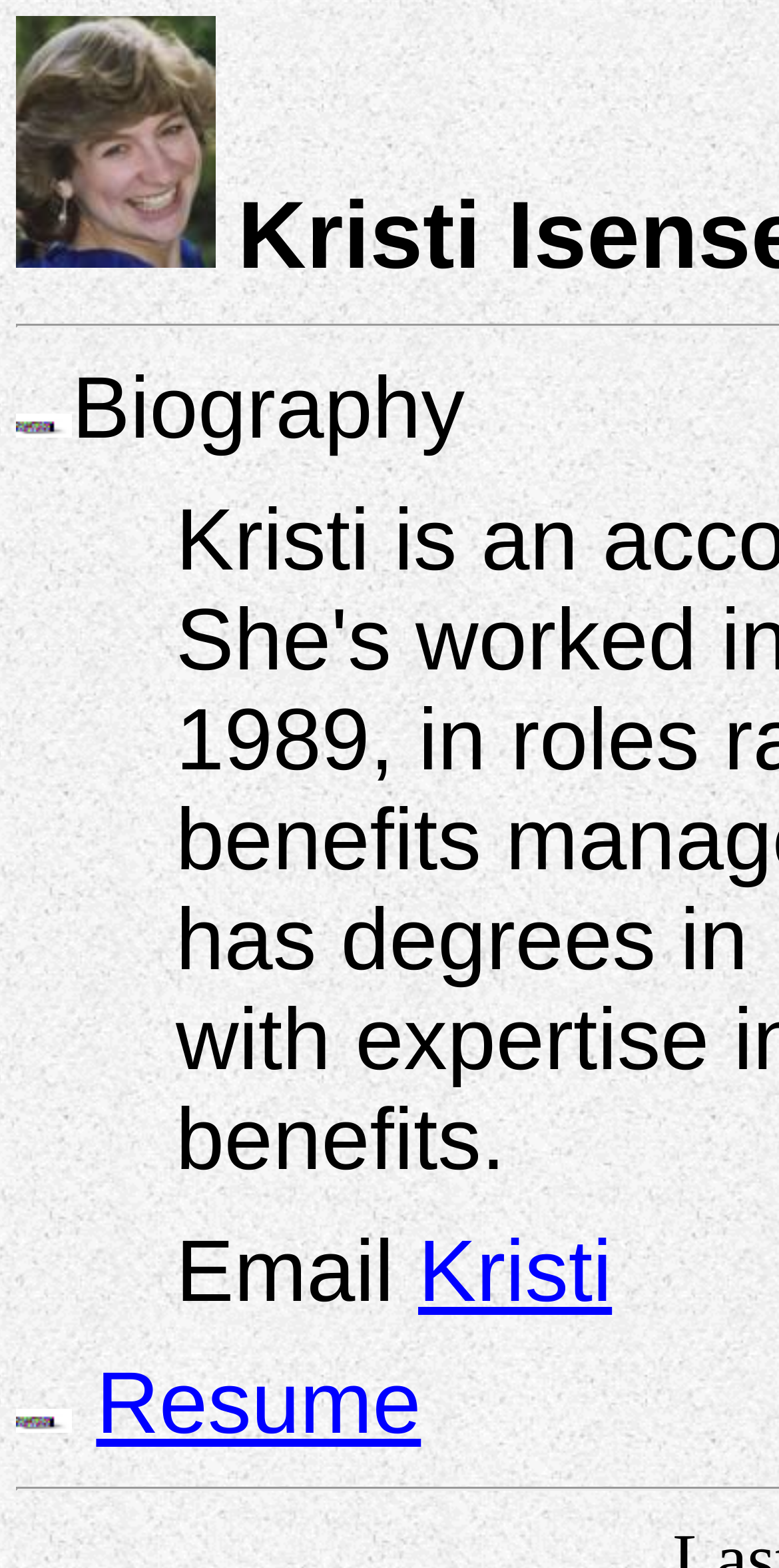What is the last link on the webpage?
Look at the image and provide a short answer using one word or a phrase.

Resume